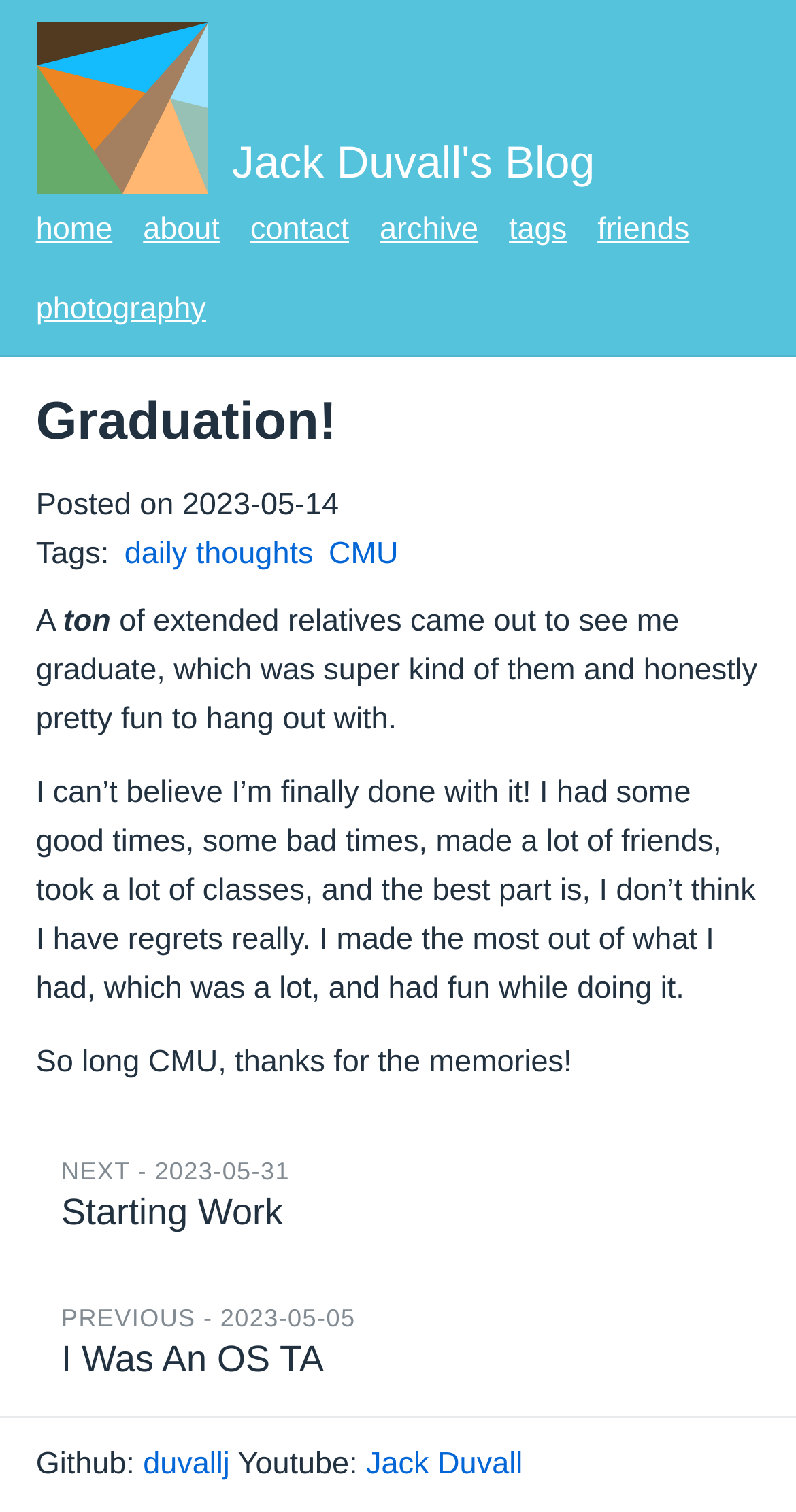Identify the bounding box coordinates of the area that should be clicked in order to complete the given instruction: "read the post about graduation". The bounding box coordinates should be four float numbers between 0 and 1, i.e., [left, top, right, bottom].

[0.045, 0.258, 0.955, 0.298]